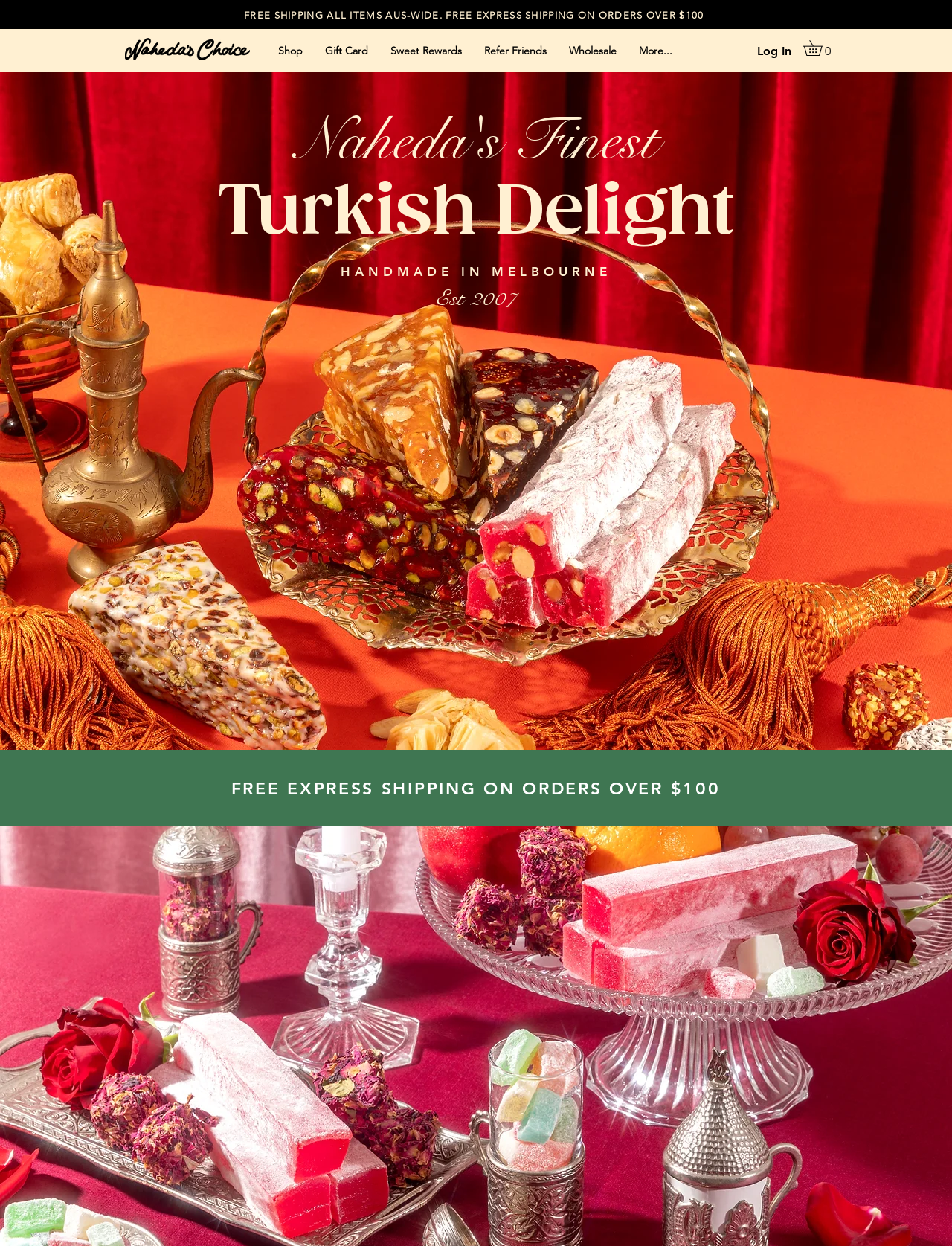Based on the element description Gift Card, identify the bounding box coordinates for the UI element. The coordinates should be in the format (top-left x, top-left y, bottom-right x, bottom-right y) and within the 0 to 1 range.

[0.33, 0.033, 0.398, 0.048]